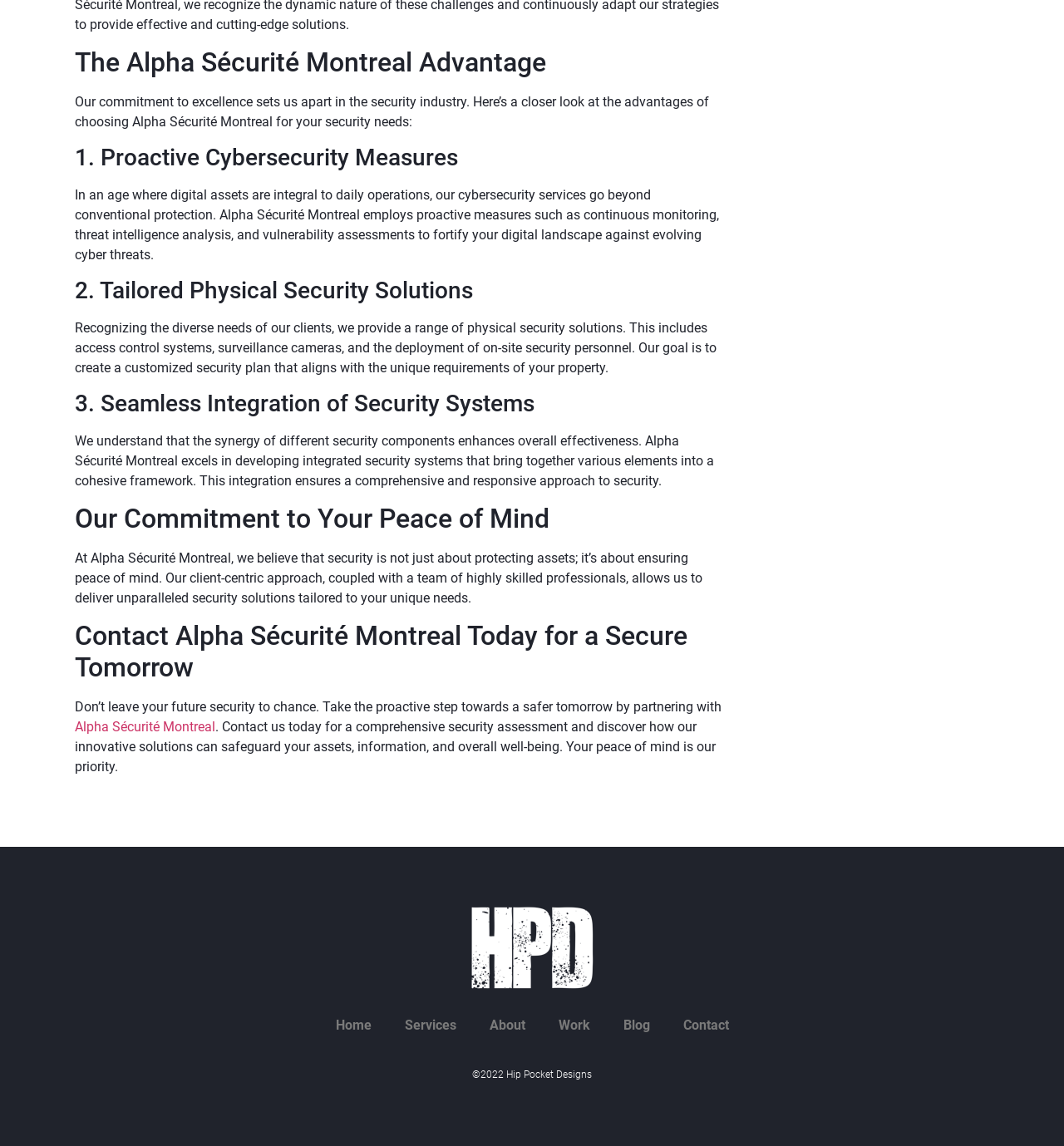Give the bounding box coordinates for the element described by: "About".

[0.444, 0.878, 0.509, 0.912]